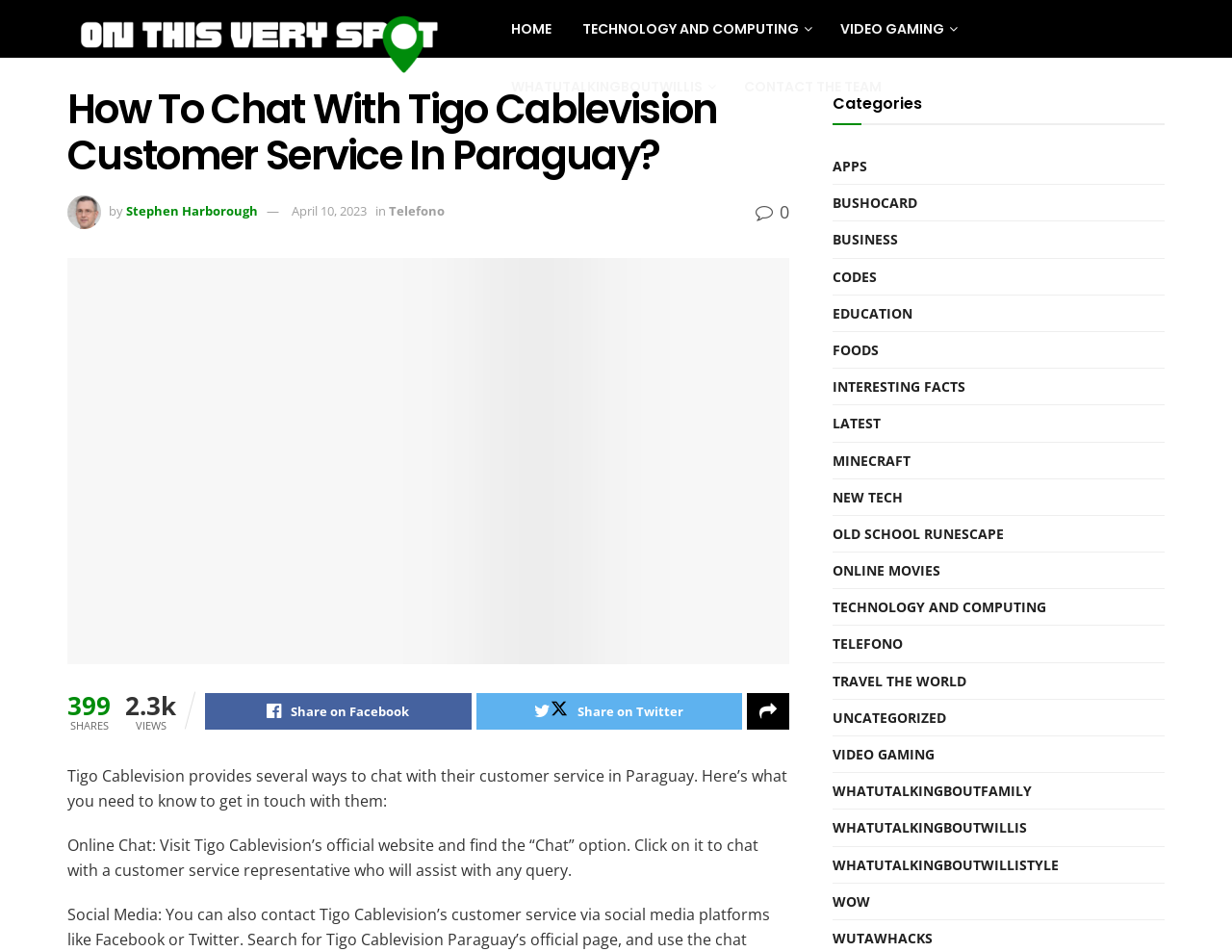Using the description: "Contact The Team", identify the bounding box of the corresponding UI element in the screenshot.

[0.591, 0.061, 0.728, 0.121]